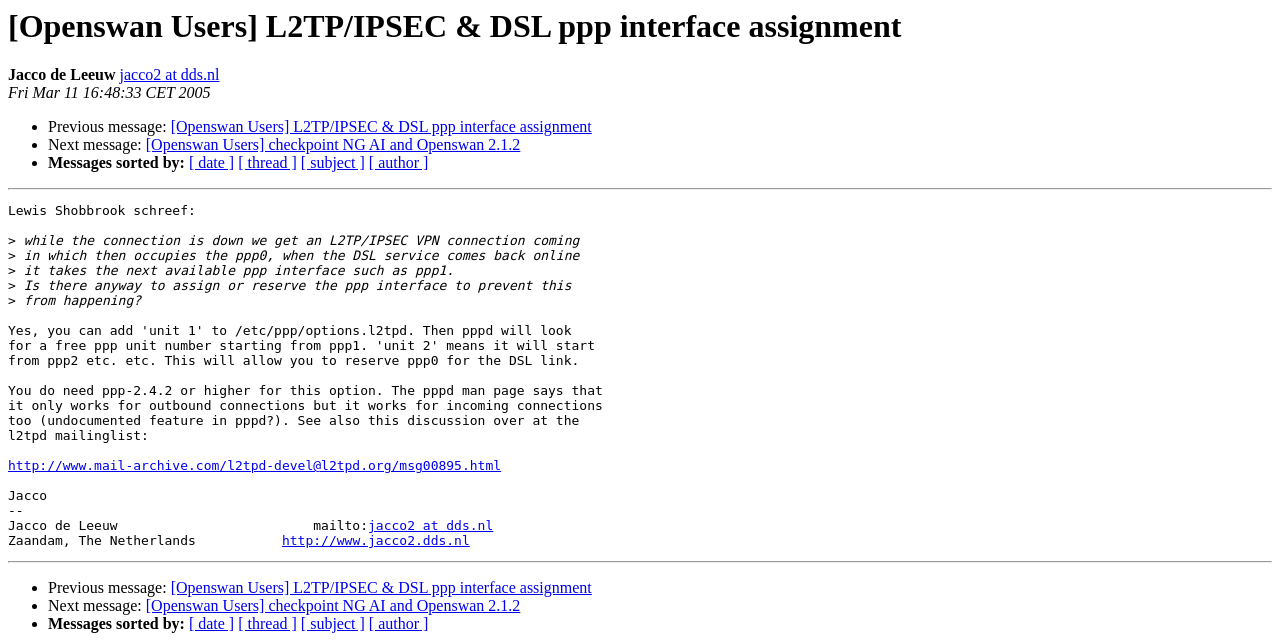Please answer the following question using a single word or phrase: 
What is the problem described in the message?

ppp interface assignment